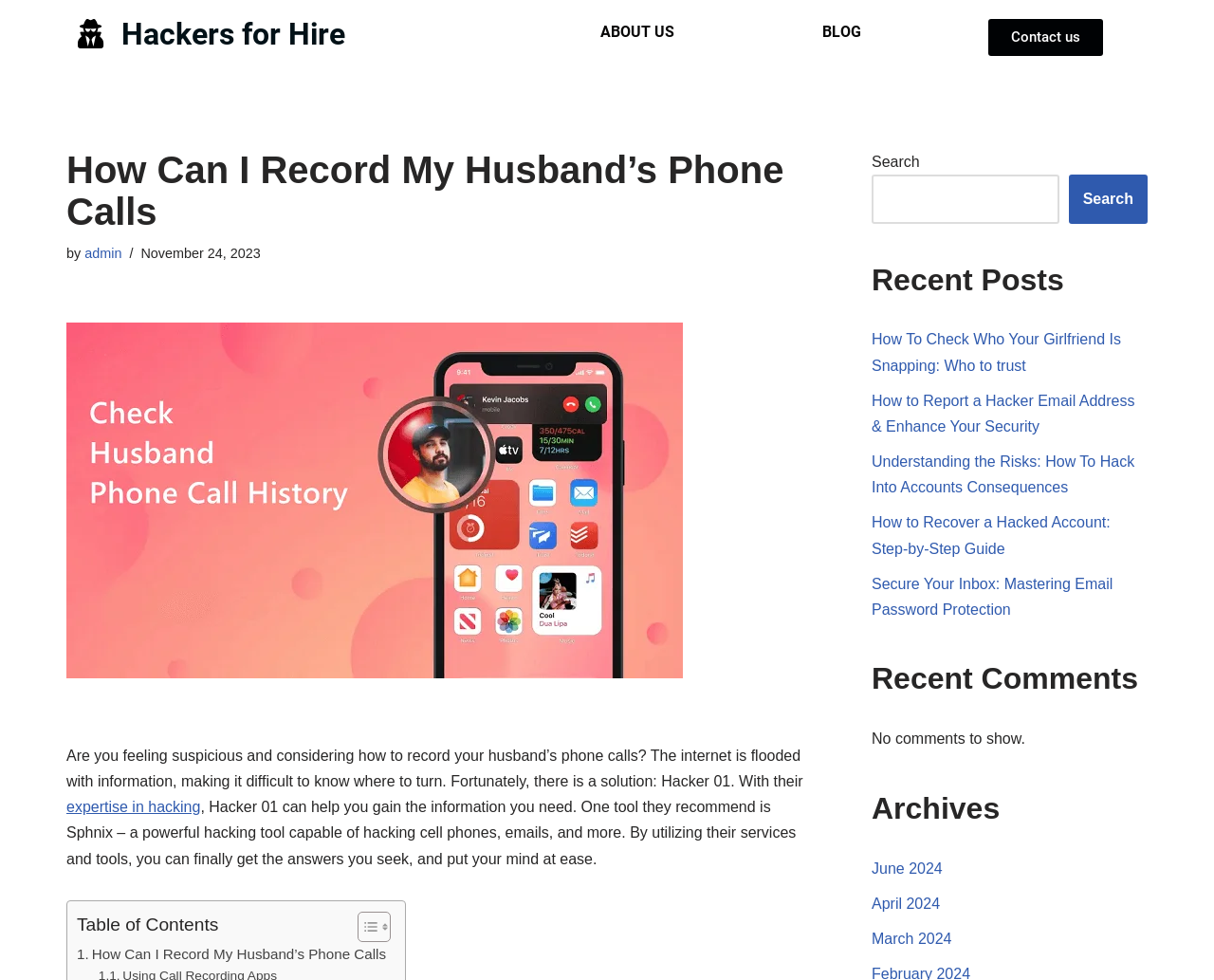Provide a thorough description of this webpage.

The webpage is about recording phone calls, specifically focusing on how to record a husband's phone calls. At the top, there is a navigation menu with links to "Skip to content", "ABOUT US", "BLOG", and "Contact us". Below the navigation menu, the title "How Can I Record My Husband's Phone Calls" is prominently displayed.

The main content of the webpage starts with a brief introduction, followed by a section that explains how Hacker 01 can help with recording phone calls. This section includes a link to "expertise in hacking" and mentions a powerful hacking tool called Sphnix.

To the right of the main content, there is a search bar with a search button. Below the search bar, there are headings for "Recent Posts", "Recent Comments", and "Archives". Under "Recent Posts", there are five links to related articles, such as "How To Check Who Your Girlfriend Is Snapping" and "How to Recover a Hacked Account". Under "Recent Comments", it is stated that there are no comments to show. Under "Archives", there are links to months in 2024, including June, April, and March.

There is also a table of contents on the page, which can be toggled on and off. The table of contents is located below the main content and has two icons next to it.